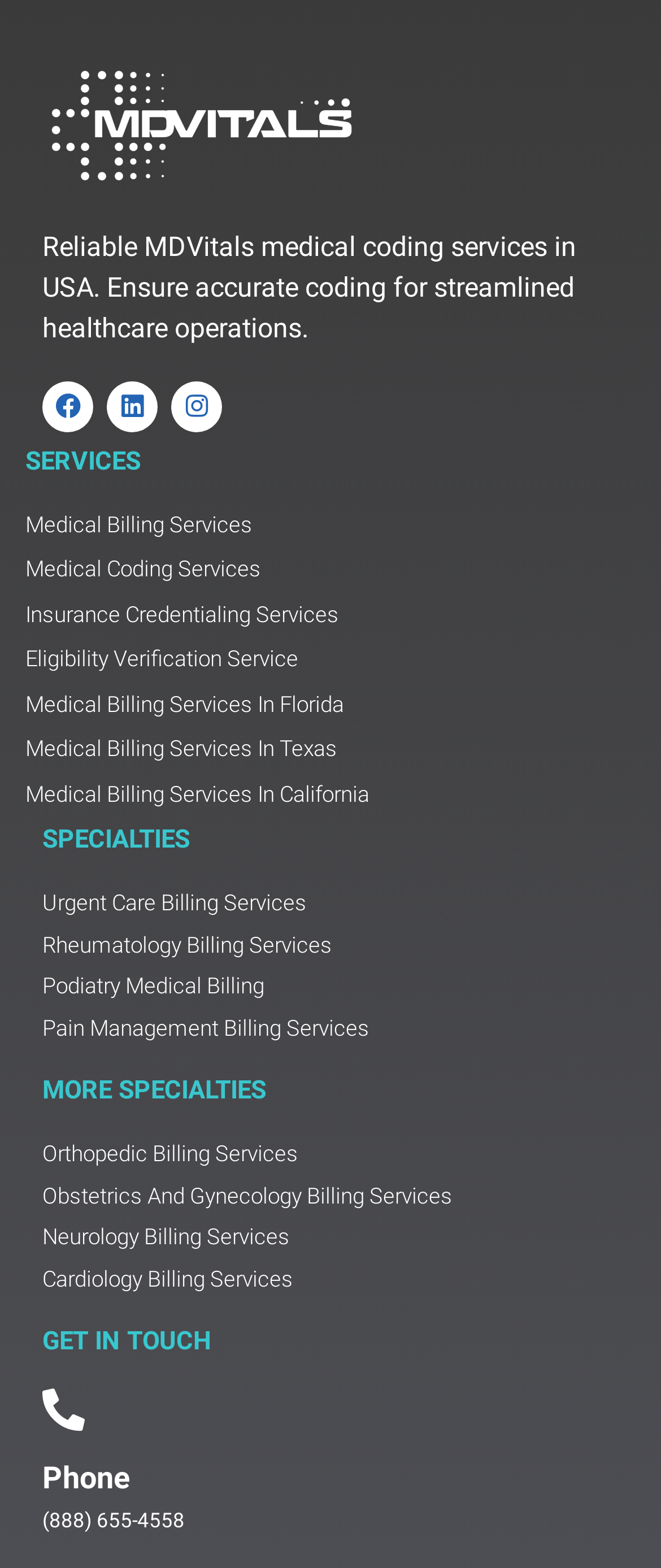Can you pinpoint the bounding box coordinates for the clickable element required for this instruction: "Explore Urgent Care Billing Services"? The coordinates should be four float numbers between 0 and 1, i.e., [left, top, right, bottom].

[0.064, 0.566, 0.936, 0.587]